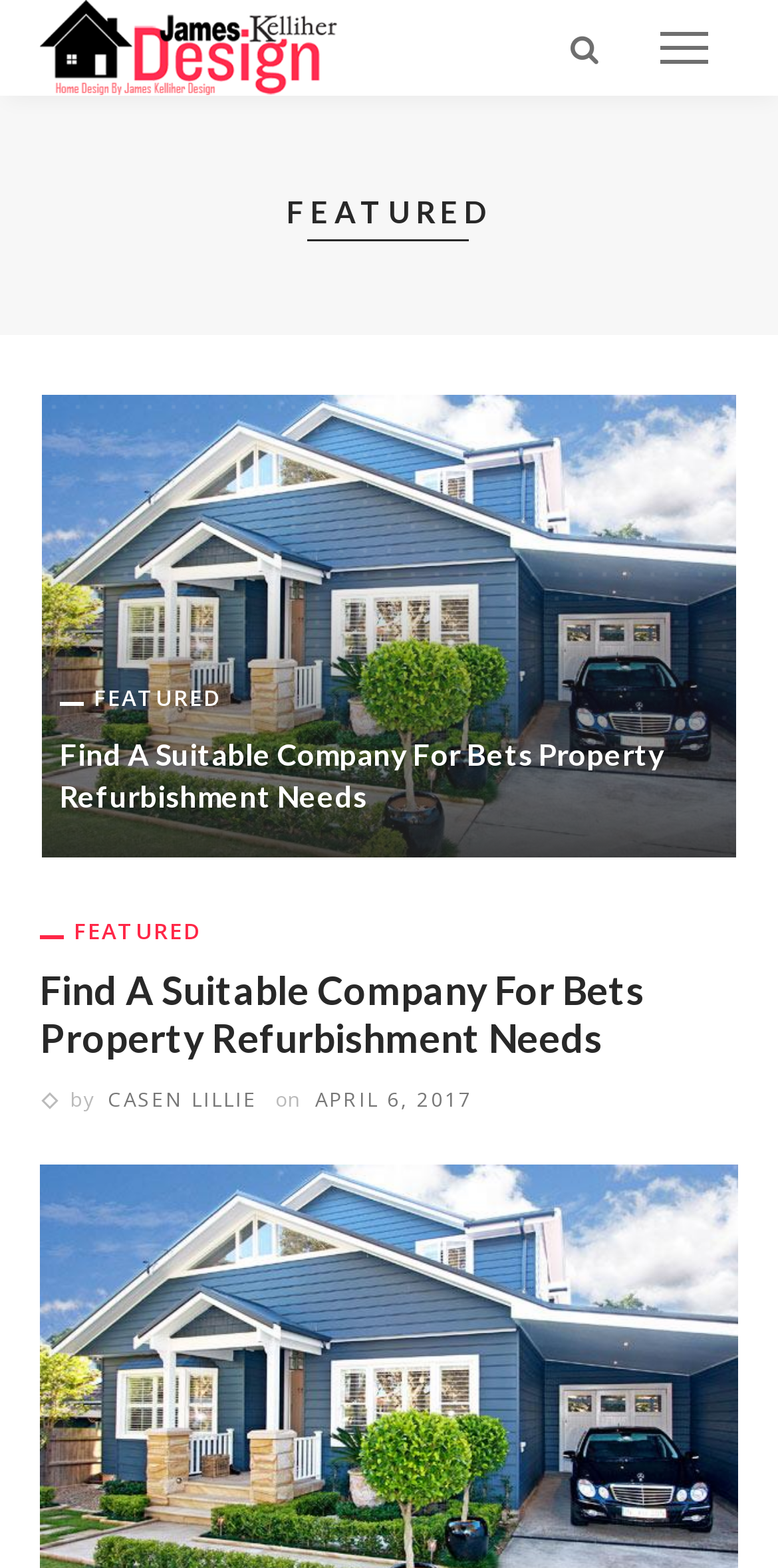Determine the bounding box coordinates of the clickable element necessary to fulfill the instruction: "View the Find a Suitable Company for Bets Property Refurbishment Needs article". Provide the coordinates as four float numbers within the 0 to 1 range, i.e., [left, top, right, bottom].

[0.051, 0.877, 0.949, 0.901]